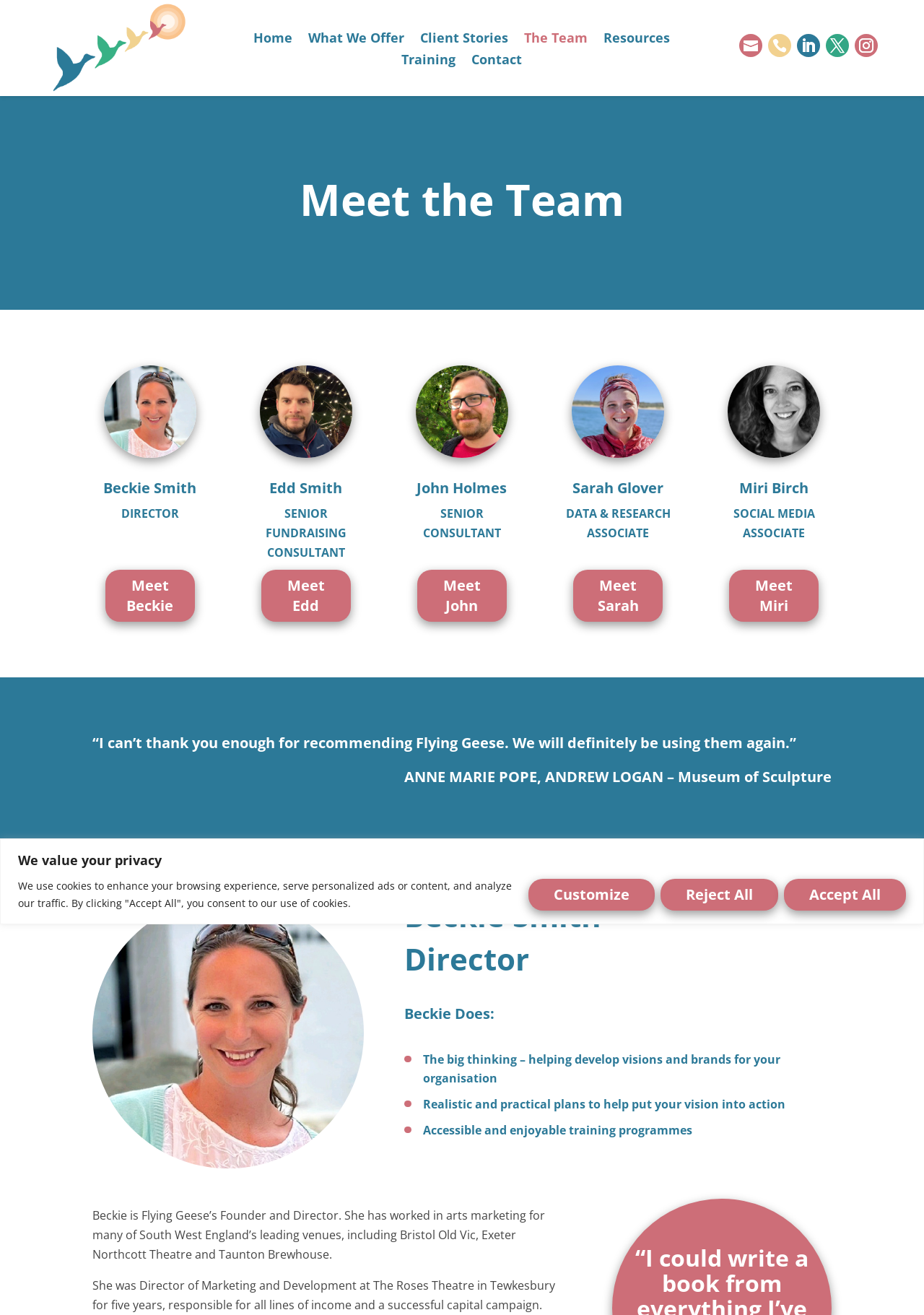Offer an in-depth caption of the entire webpage.

This webpage is about the team of Flying Geese, a specialist arts, heritage, and charity consultancy. At the top of the page, there is a cookie consent notification with buttons to customize, reject, or accept all cookies. Below this, there is a navigation menu with links to different sections of the website, including Home, What We Offer, Client Stories, The Team, Resources, Training, and Contact.

On the left side of the page, there is a Flying Geese logo that navigates to the home page. Below this, there is a heading "Meet the Team" followed by a section showcasing the team members. Each team member is presented with a photograph, their name, job title, and a brief description. The team members are Beckie Smith, Edd Smith, John Holmes, Sarah Glover, and Miri Birch.

To the right of the team members' section, there is a testimonial quote from a satisfied client, Anne Marie Pope, and a photograph of Beckie Smith. Below this, there is a detailed section about Beckie Smith, the founder and director of Flying Geese, including her responsibilities, skills, and a brief bio.

Overall, the webpage is well-organized, with clear headings and concise text, making it easy to navigate and understand the team's expertise and services.